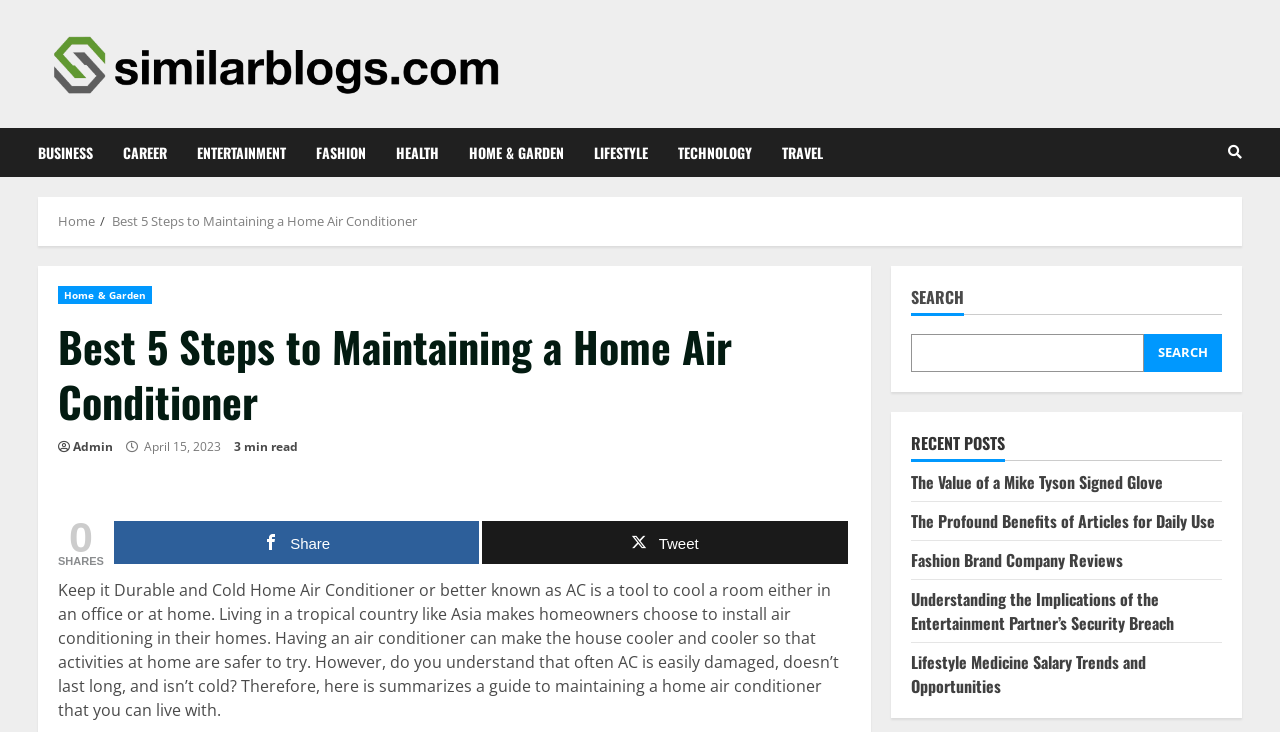Please identify the bounding box coordinates of the clickable region that I should interact with to perform the following instruction: "View recent posts". The coordinates should be expressed as four float numbers between 0 and 1, i.e., [left, top, right, bottom].

[0.712, 0.593, 0.785, 0.629]